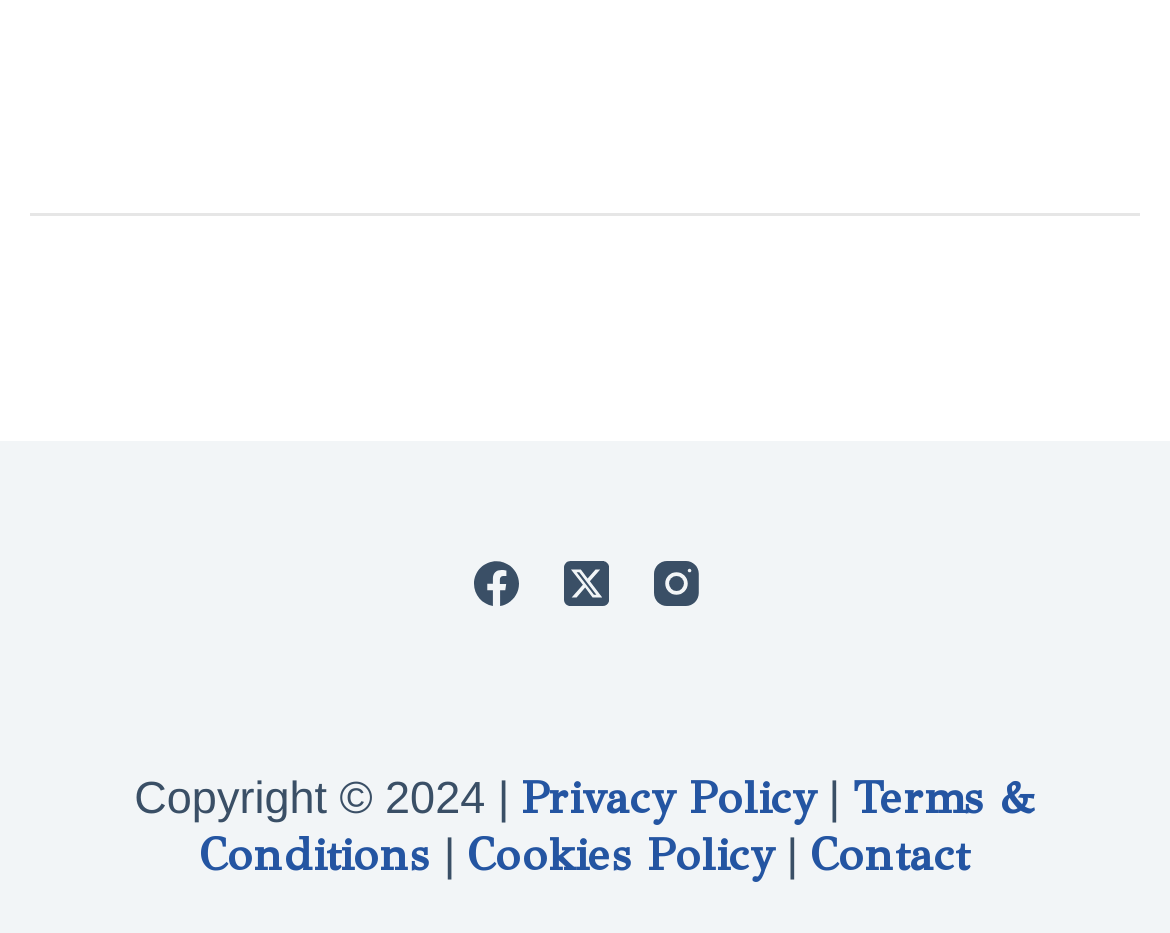Predict the bounding box coordinates of the UI element that matches this description: "Terms & Conditions". The coordinates should be in the format [left, top, right, bottom] with each value between 0 and 1.

[0.171, 0.826, 0.885, 0.947]